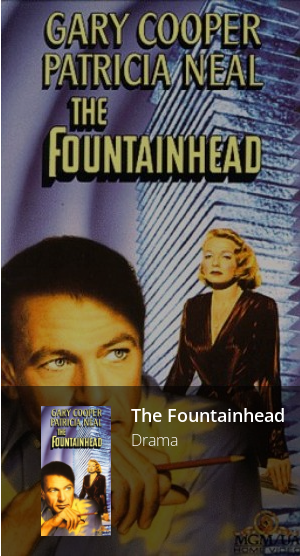Summarize the image with a detailed caption.

The image showcases the promotional poster of the film "The Fountainhead," featuring iconic actors Gary Cooper and Patricia Neal. The title "The Fountainhead" is prominently displayed at the top, illustrating its dramatic themes. Below the title, the names of the lead actors, Gary Cooper and Patricia Neal, add prominence to their roles. The background features a striking design with elements that reflect the movie's artistic and philosophical undertones. 

This film, categorized under the drama genre, is based on the best-selling book by Ayn Rand and explores complex themes of individualism and integrity through the journey of the protagonist, Howard Roark, portrayed by Cooper. The poster captures an essence of mid-20th century cinema, drawing attention to its historical context and the enduring relevance of its narrative. The overall aesthetic evokes a sense of intrigue, inviting viewers to delve deeper into the story and its characters.